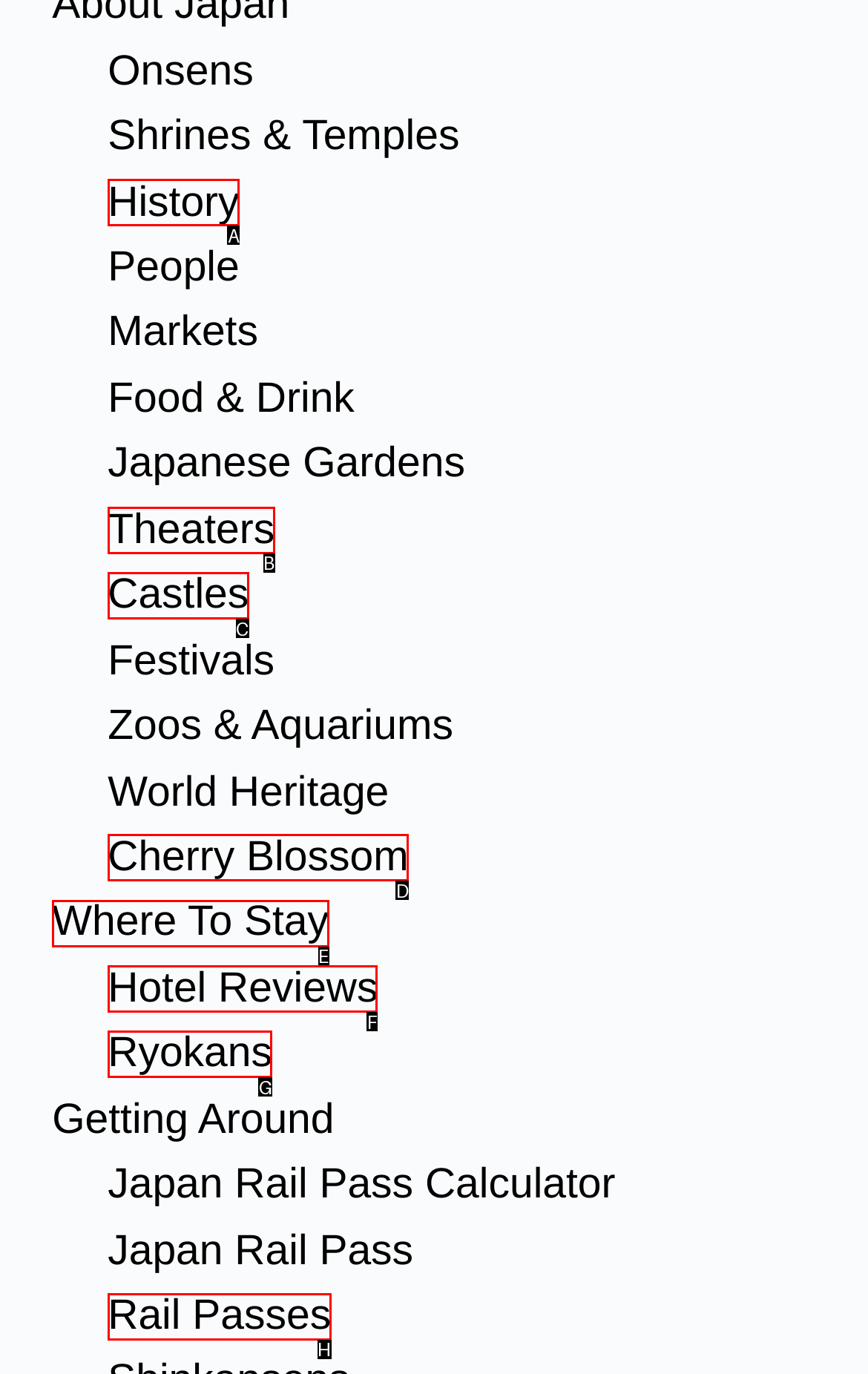Which HTML element should be clicked to complete the task: Plan your stay with Hotel Reviews? Answer with the letter of the corresponding option.

F